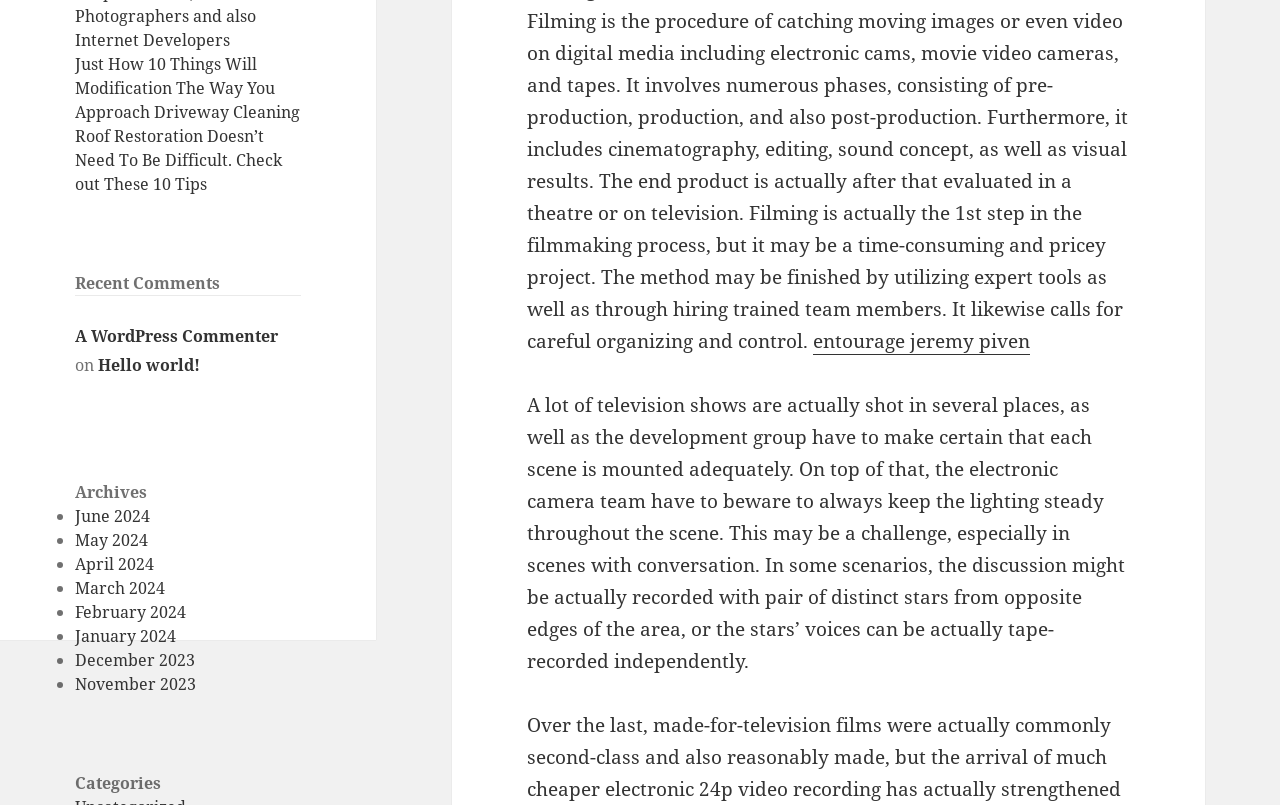Determine the bounding box coordinates for the HTML element described here: "A WordPress Commenter".

[0.059, 0.403, 0.217, 0.431]